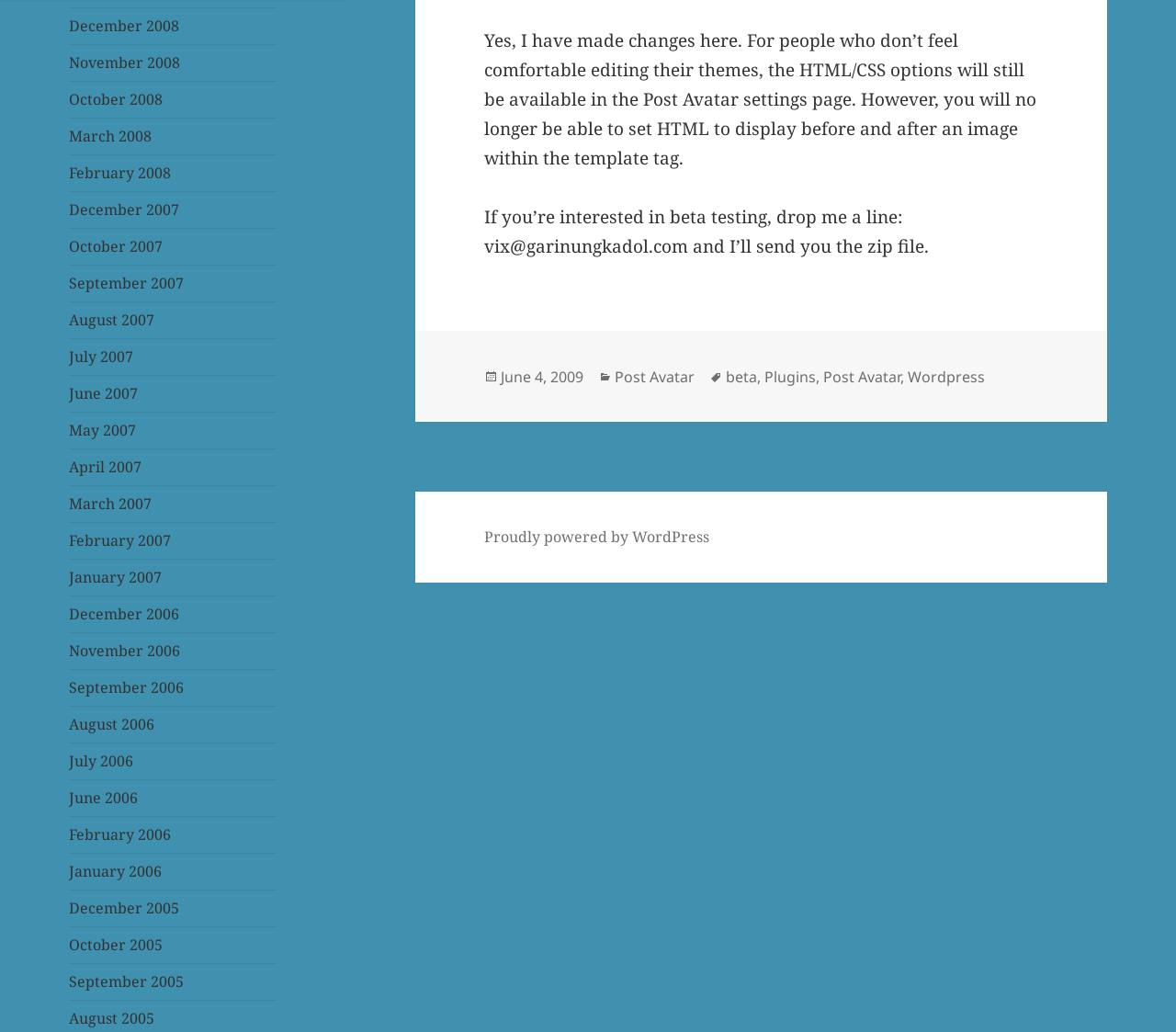Determine the bounding box coordinates of the element that should be clicked to execute the following command: "Check the categories".

[0.523, 0.355, 0.587, 0.375]